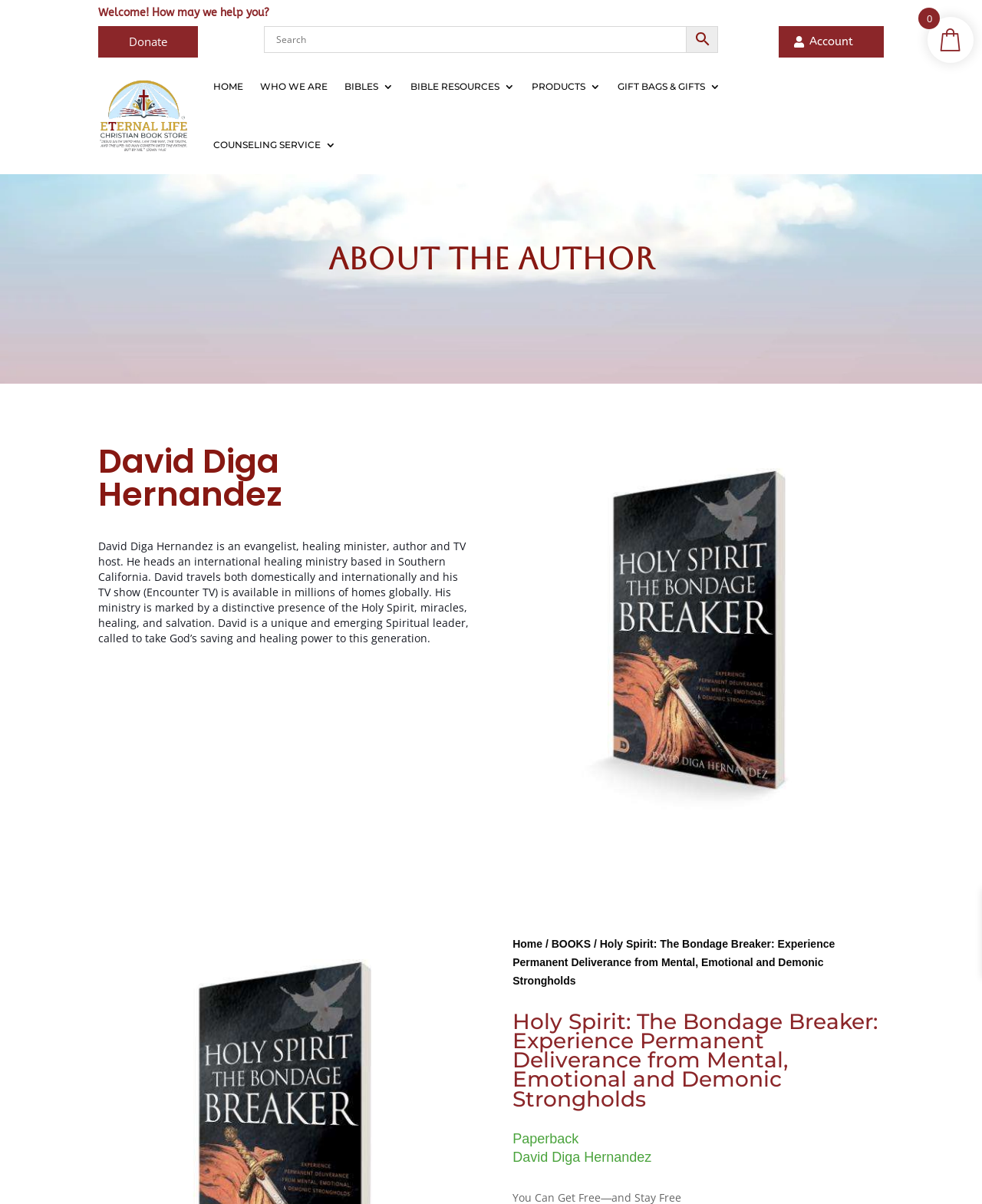Please extract and provide the main headline of the webpage.

David Diga Hernandez